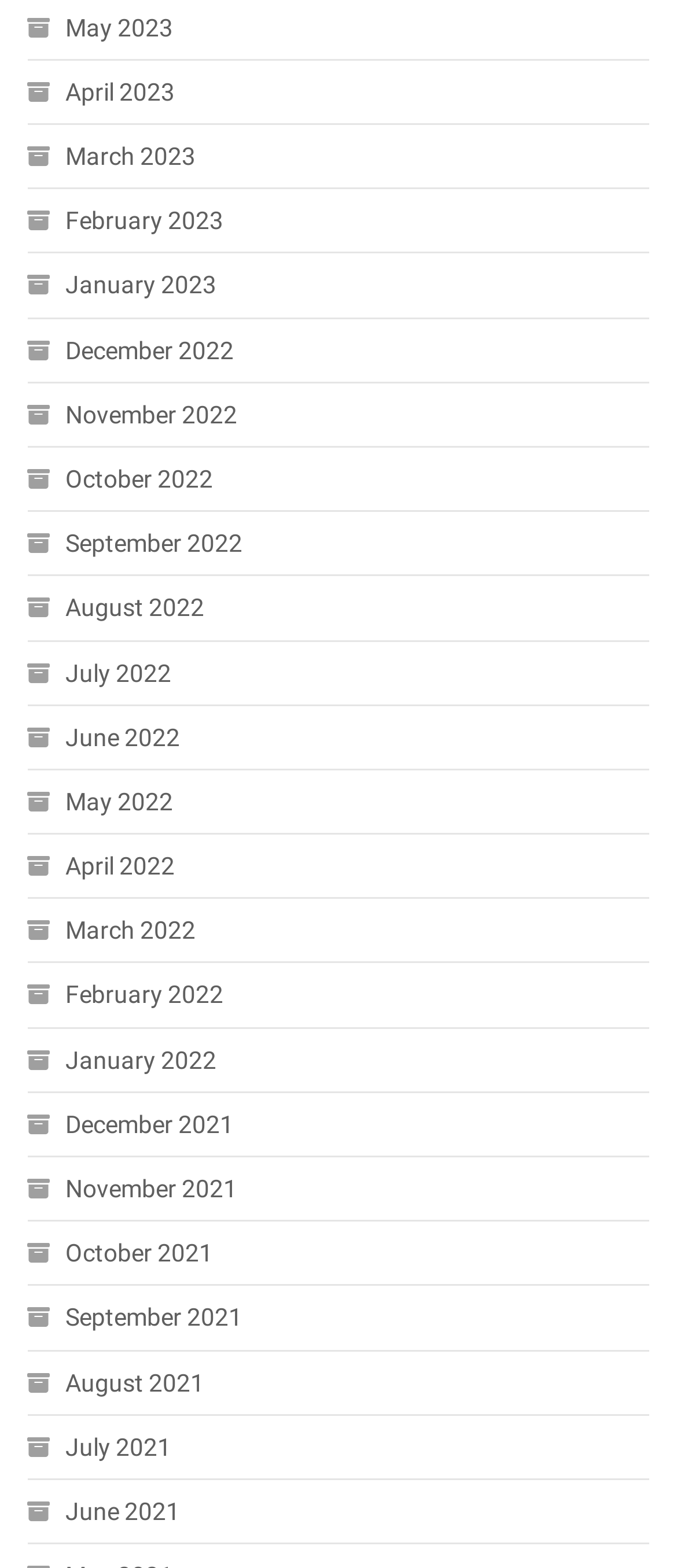Are the months listed in chronological order?
Carefully examine the image and provide a detailed answer to the question.

I examined the list of links with month and year labels and noticed that they are arranged in a sequential order, with the most recent month at the top and the earliest month at the bottom. This suggests that the months are listed in chronological order.